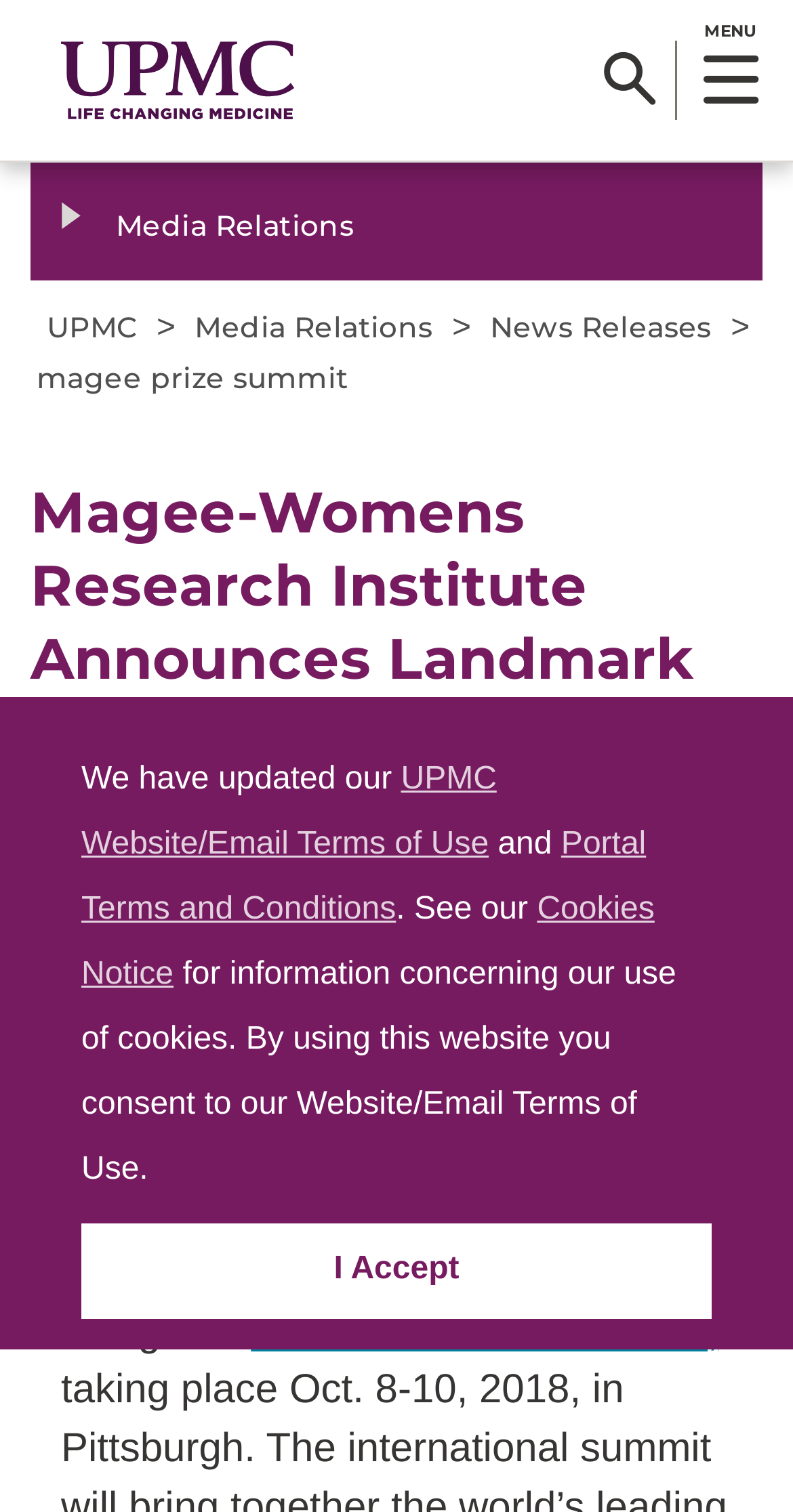Please reply to the following question using a single word or phrase: 
How many navigation links are in the left navigation area?

1